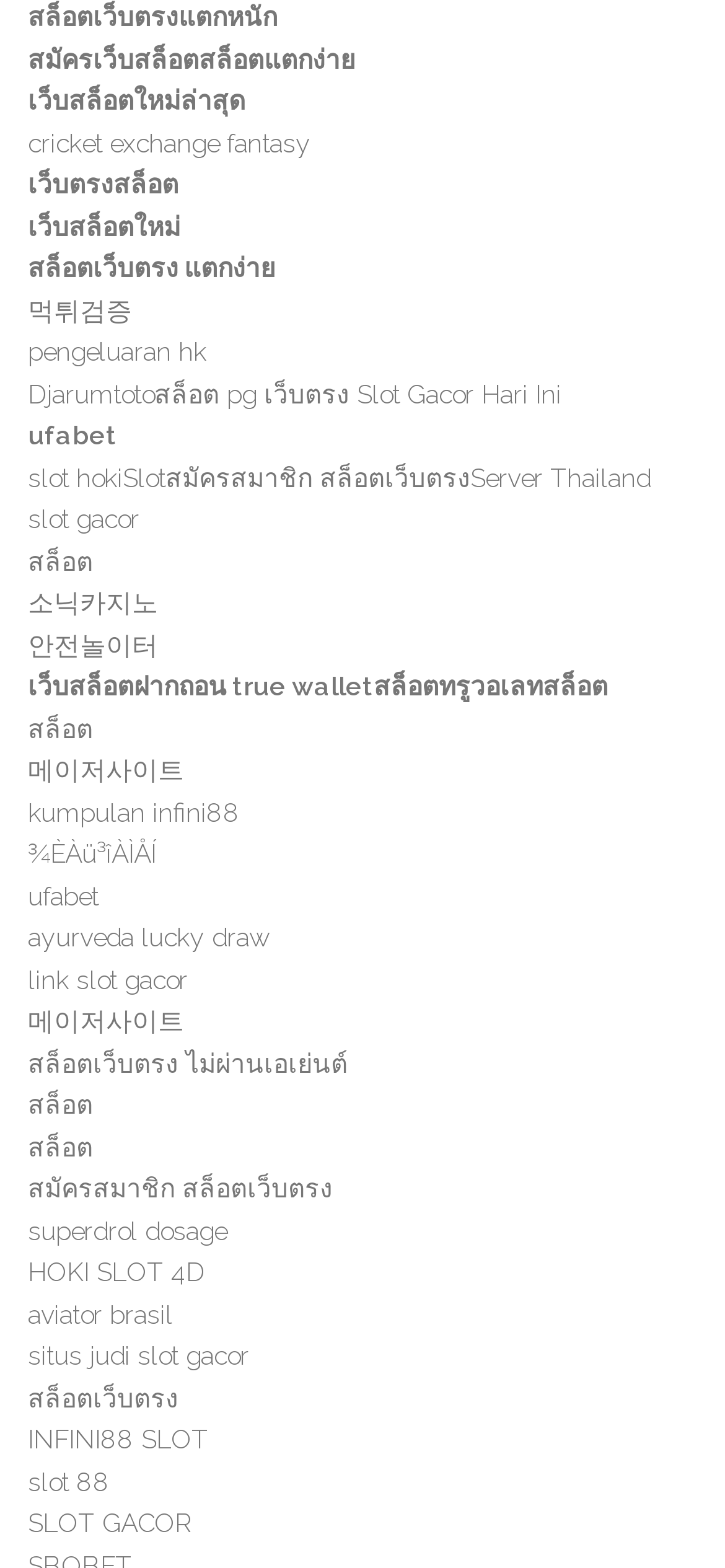Identify the bounding box coordinates of the region that should be clicked to execute the following instruction: "Visit สมัครเว็บสล็อต".

[0.038, 0.028, 0.274, 0.047]